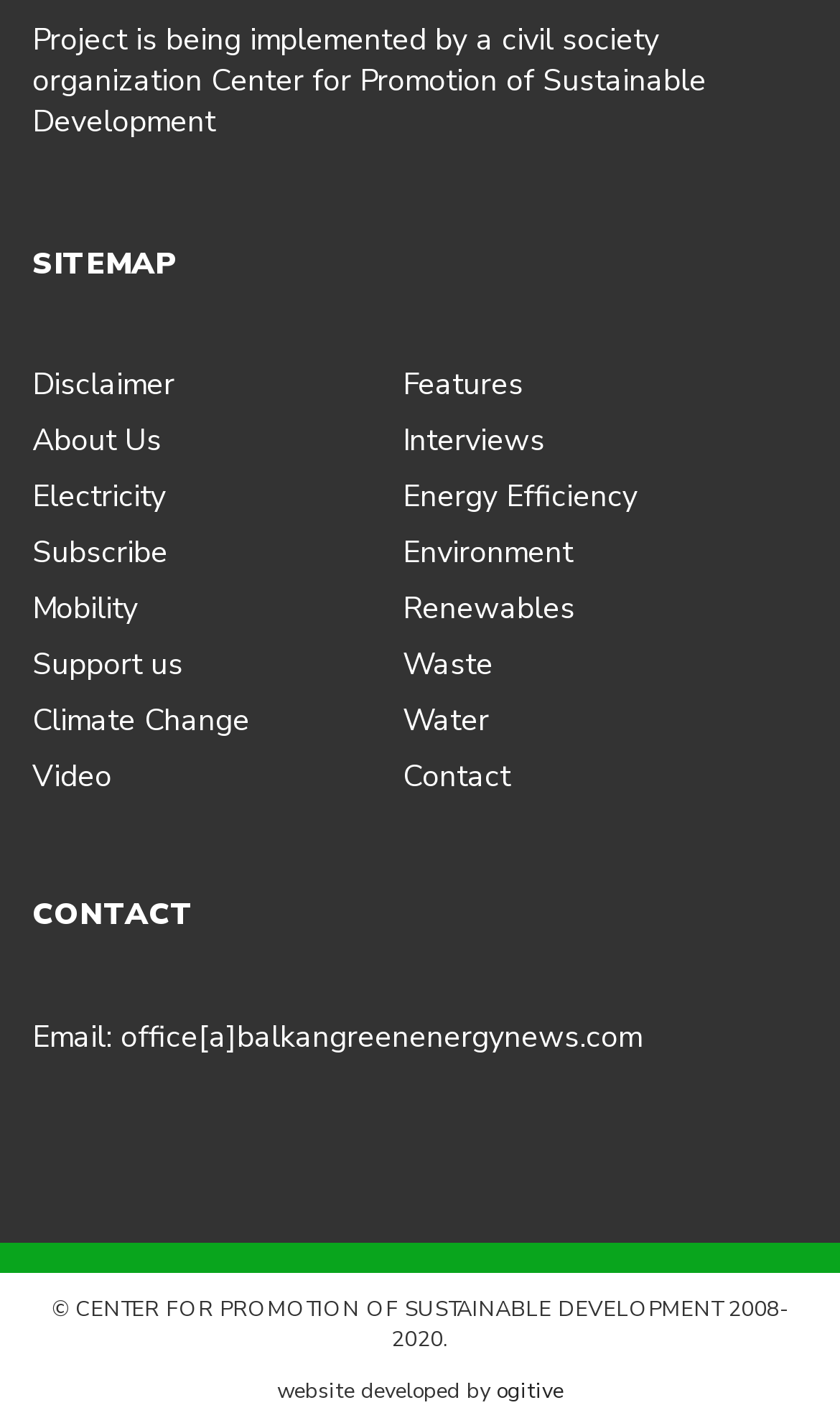Locate the bounding box coordinates of the element that needs to be clicked to carry out the instruction: "Contact the organization via email". The coordinates should be given as four float numbers ranging from 0 to 1, i.e., [left, top, right, bottom].

[0.038, 0.711, 0.764, 0.74]